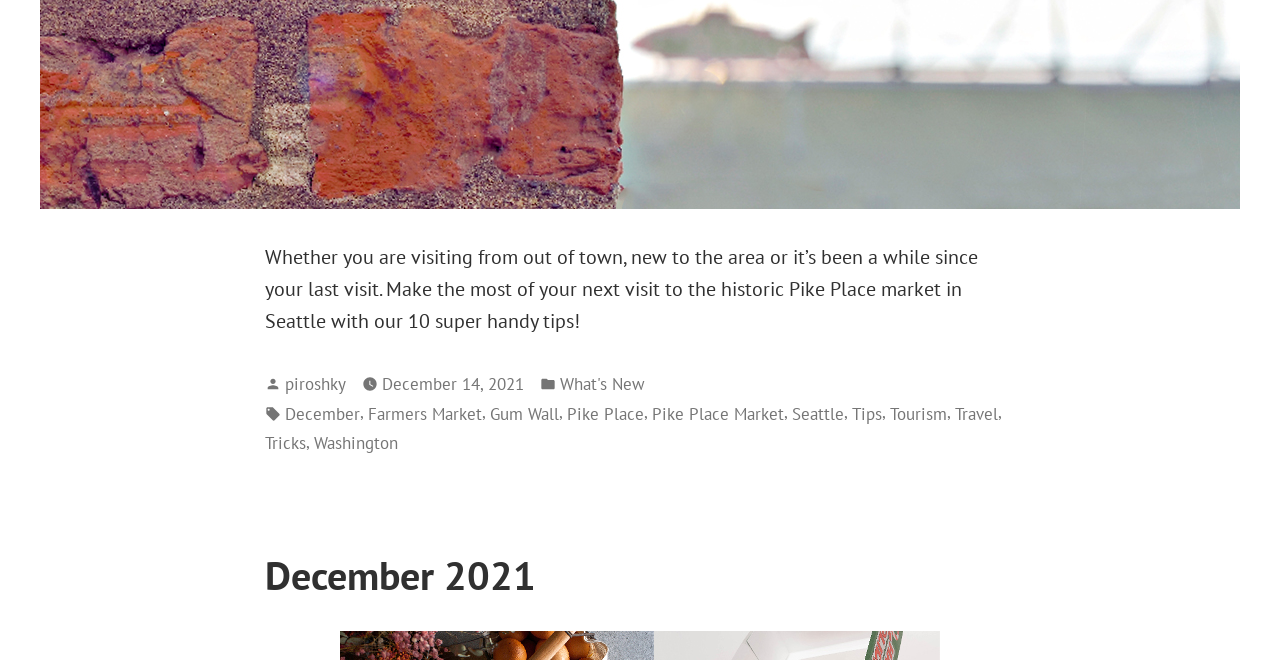Please specify the bounding box coordinates of the clickable section necessary to execute the following command: "Read the article about Pike Place Market".

[0.207, 0.369, 0.764, 0.505]